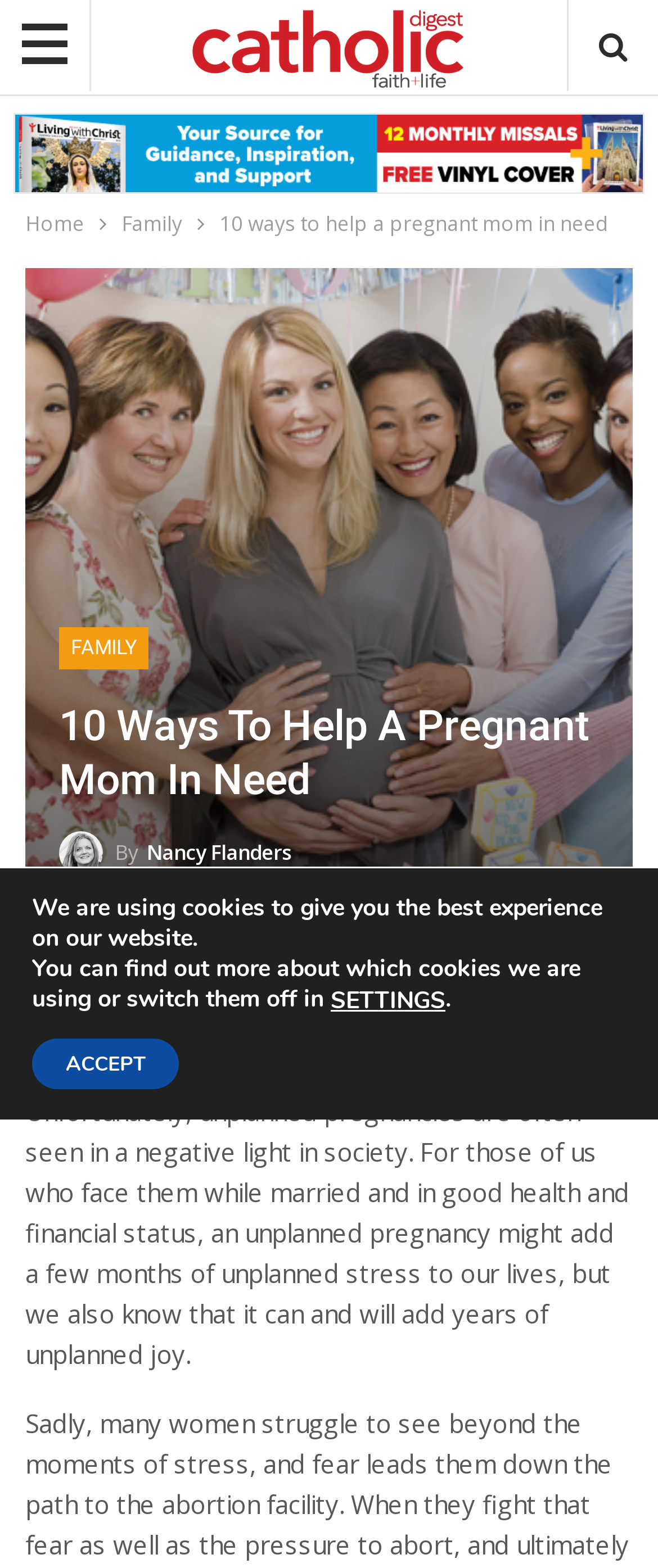How many social media sharing options are available?
Give a one-word or short phrase answer based on the image.

5